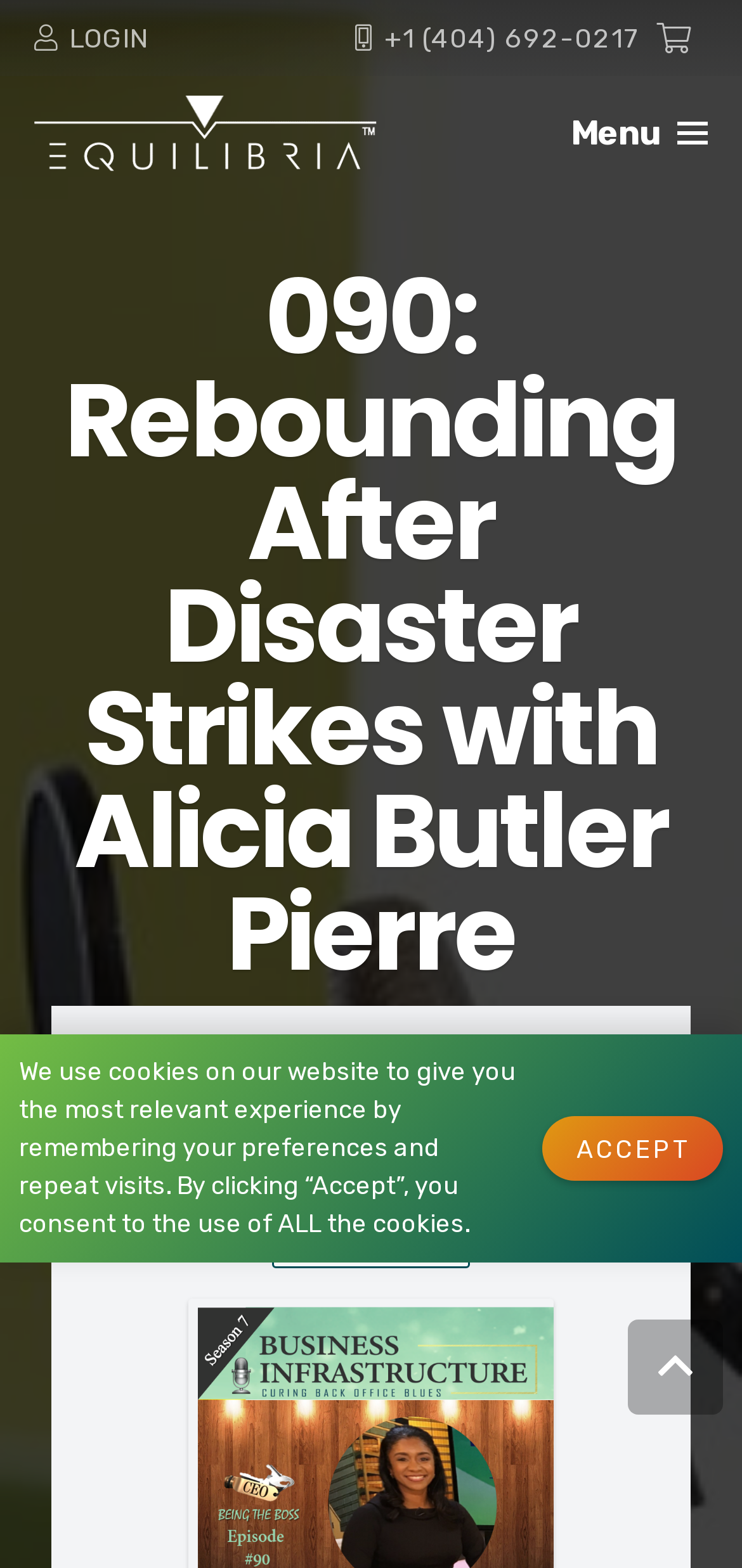What is the name of the person associated with the webpage?
Provide a concise answer using a single word or phrase based on the image.

Alicia Butler Pierre